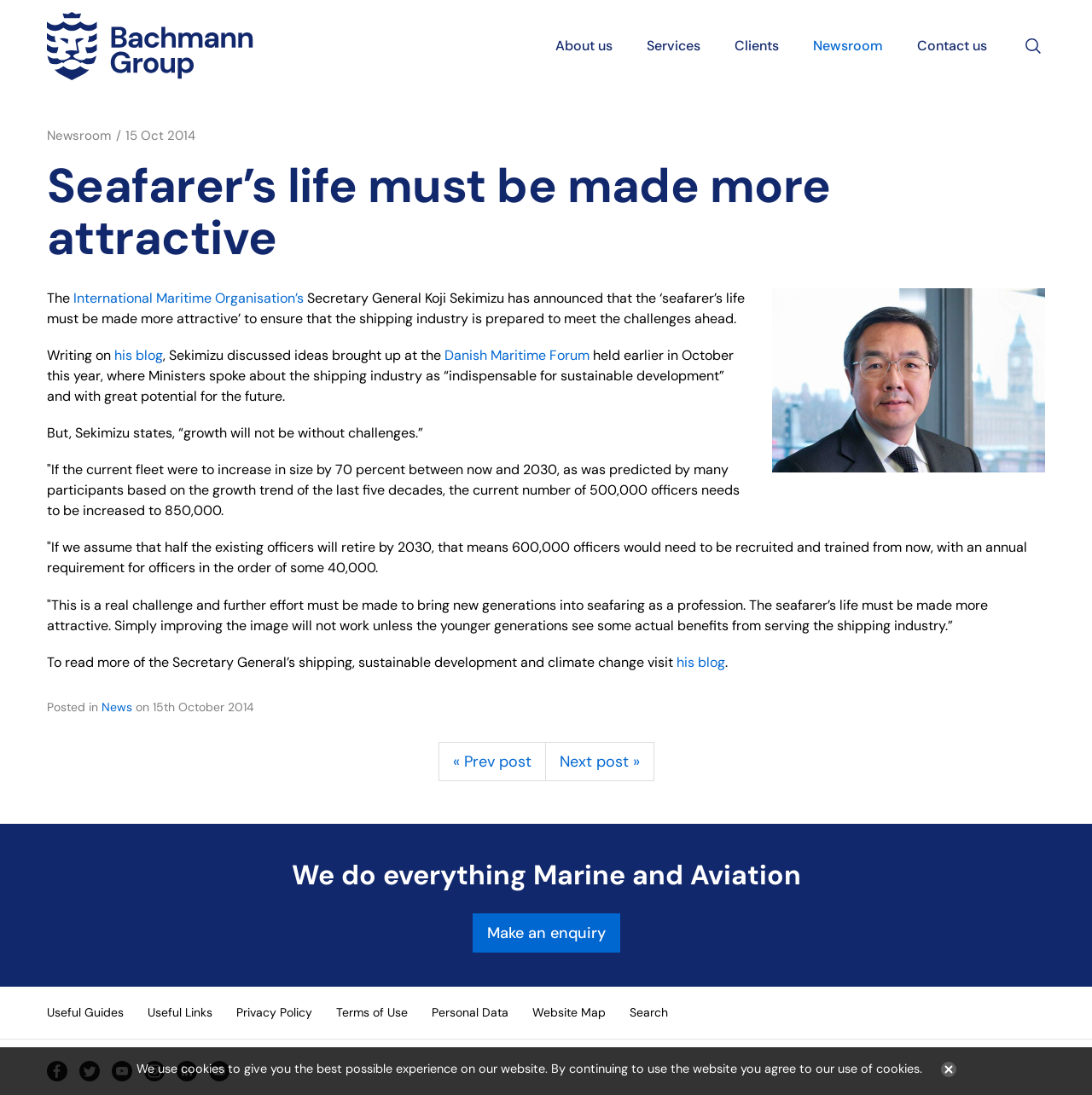Identify the bounding box coordinates of the clickable region to carry out the given instruction: "Click on About us".

[0.493, 0.0, 0.577, 0.084]